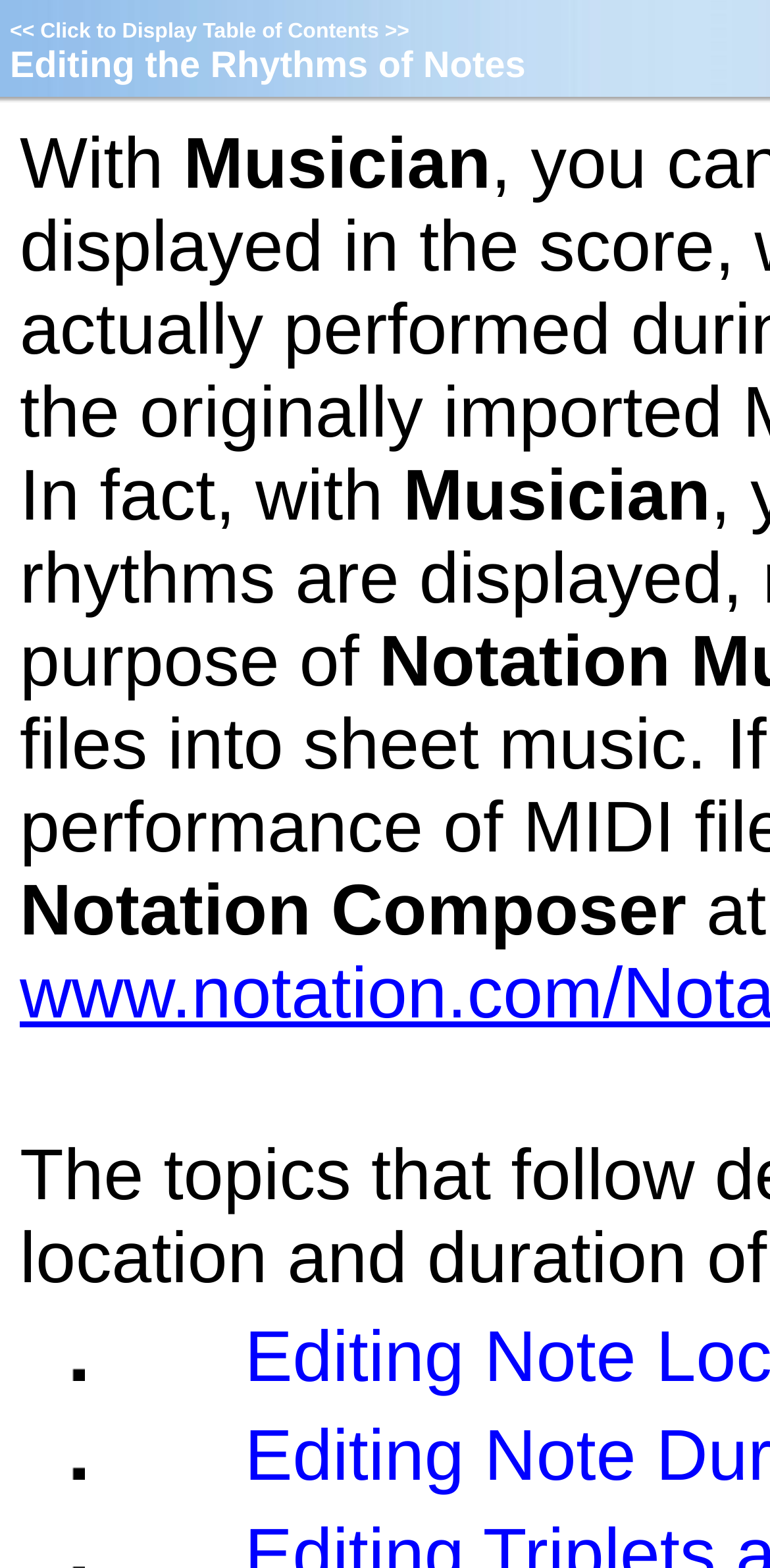What is the software mentioned in the webpage?
Look at the screenshot and give a one-word or phrase answer.

Notation Composer